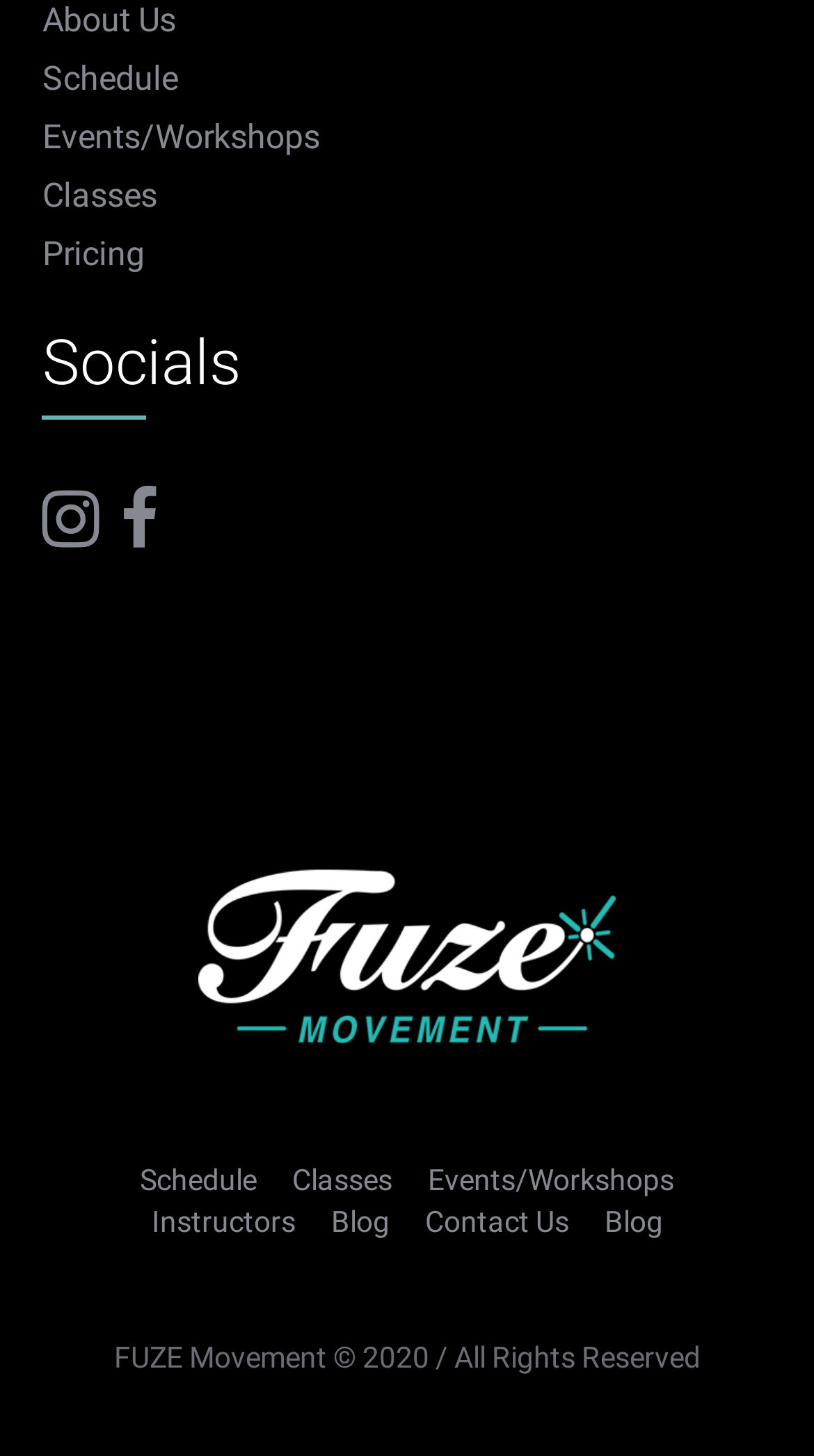Determine the bounding box coordinates of the area to click in order to meet this instruction: "View Events/Workshops".

[0.052, 0.08, 0.393, 0.107]